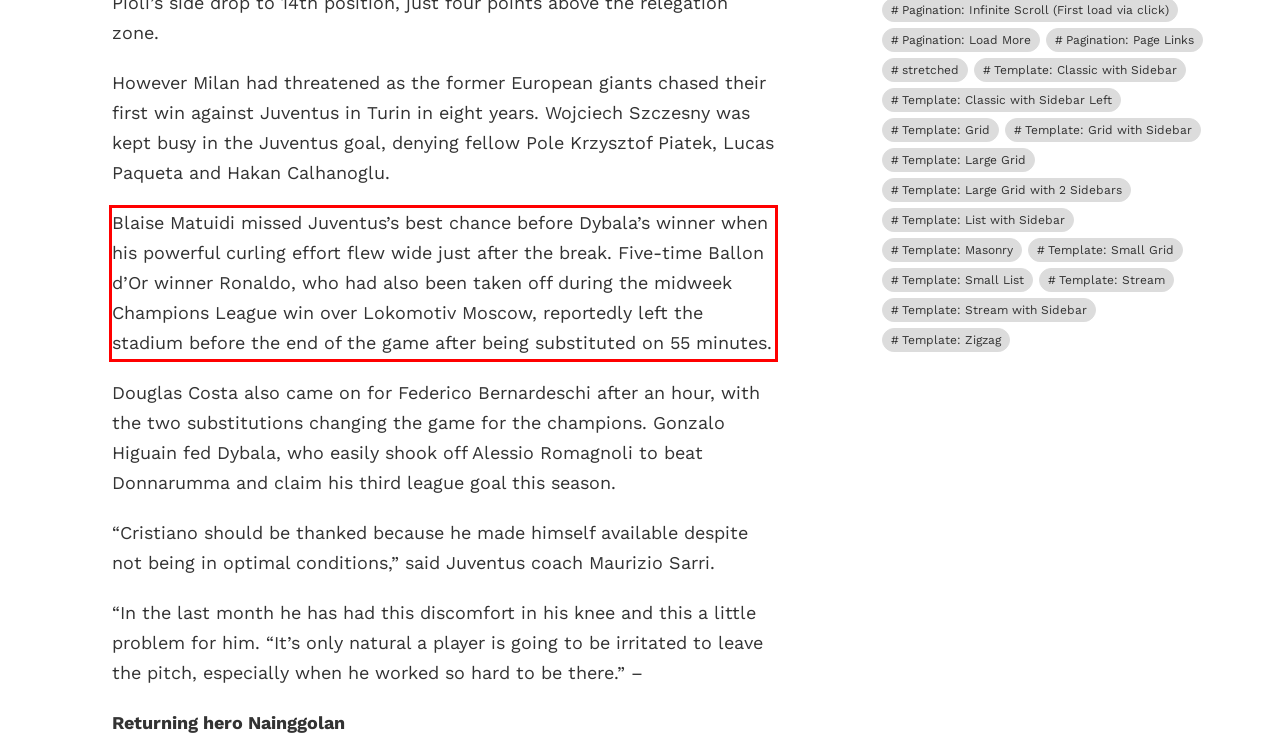Given a screenshot of a webpage, identify the red bounding box and perform OCR to recognize the text within that box.

Blaise Matuidi missed Juventus’s best chance before Dybala’s winner when his powerful curling effort flew wide just after the break. Five-time Ballon d’Or winner Ronaldo, who had also been taken off during the midweek Champions League win over Lokomotiv Moscow, reportedly left the stadium before the end of the game after being substituted on 55 minutes.